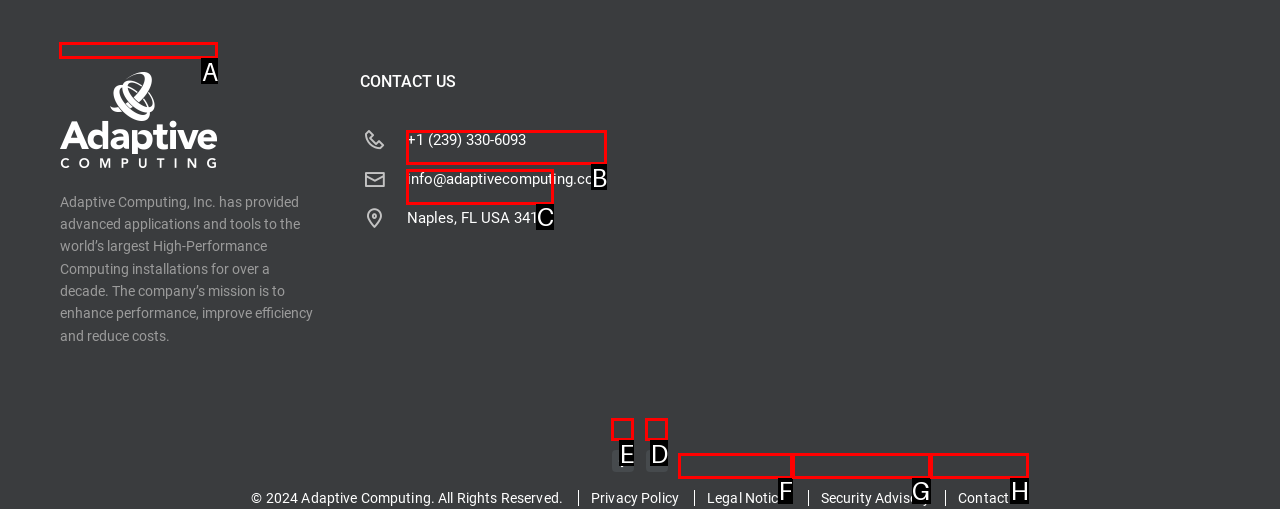Which UI element should you click on to achieve the following task: Visit Adaptive Computing's Facebook page? Provide the letter of the correct option.

E